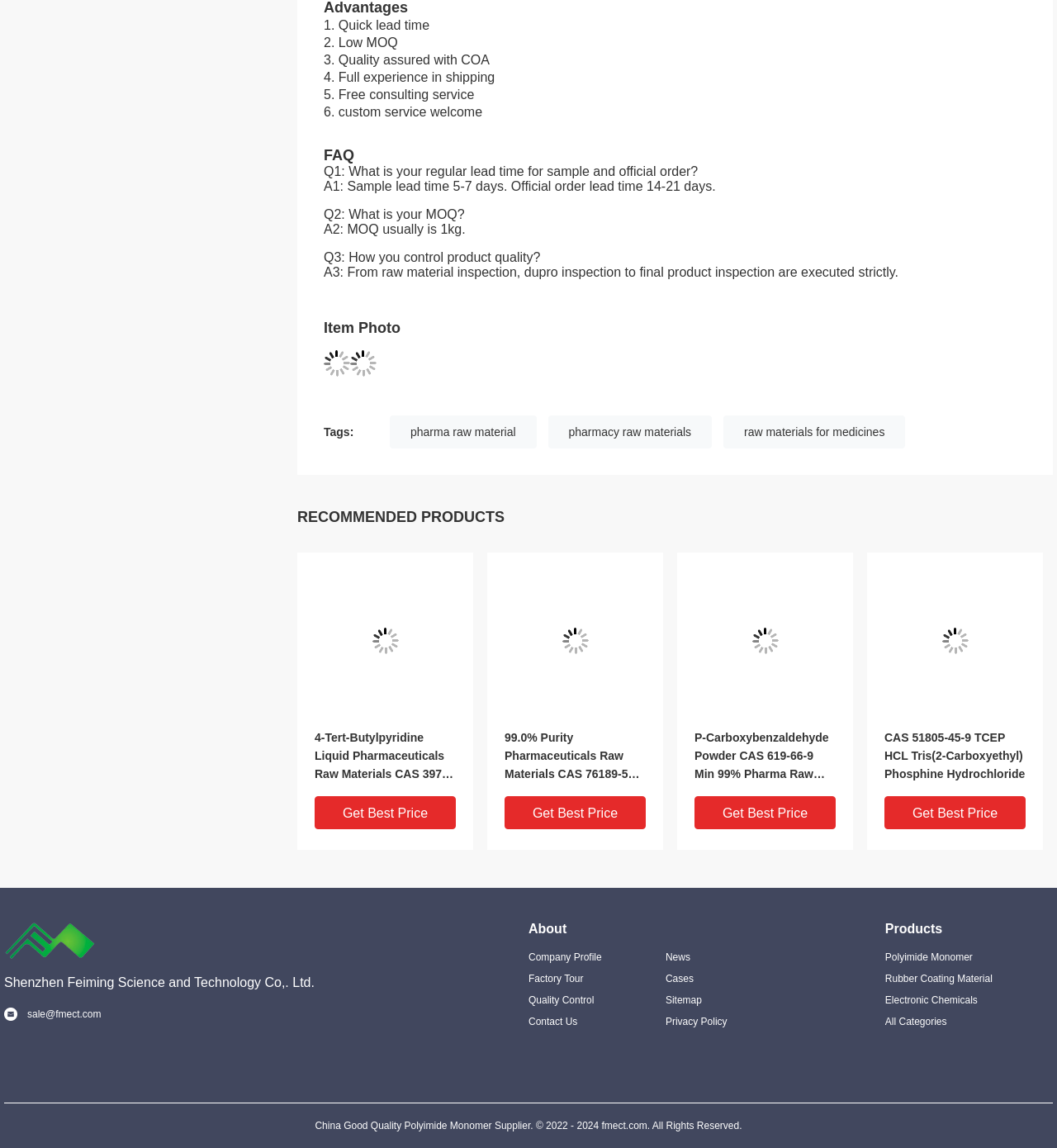What is the lead time for sample orders?
Give a one-word or short-phrase answer derived from the screenshot.

5-7 days